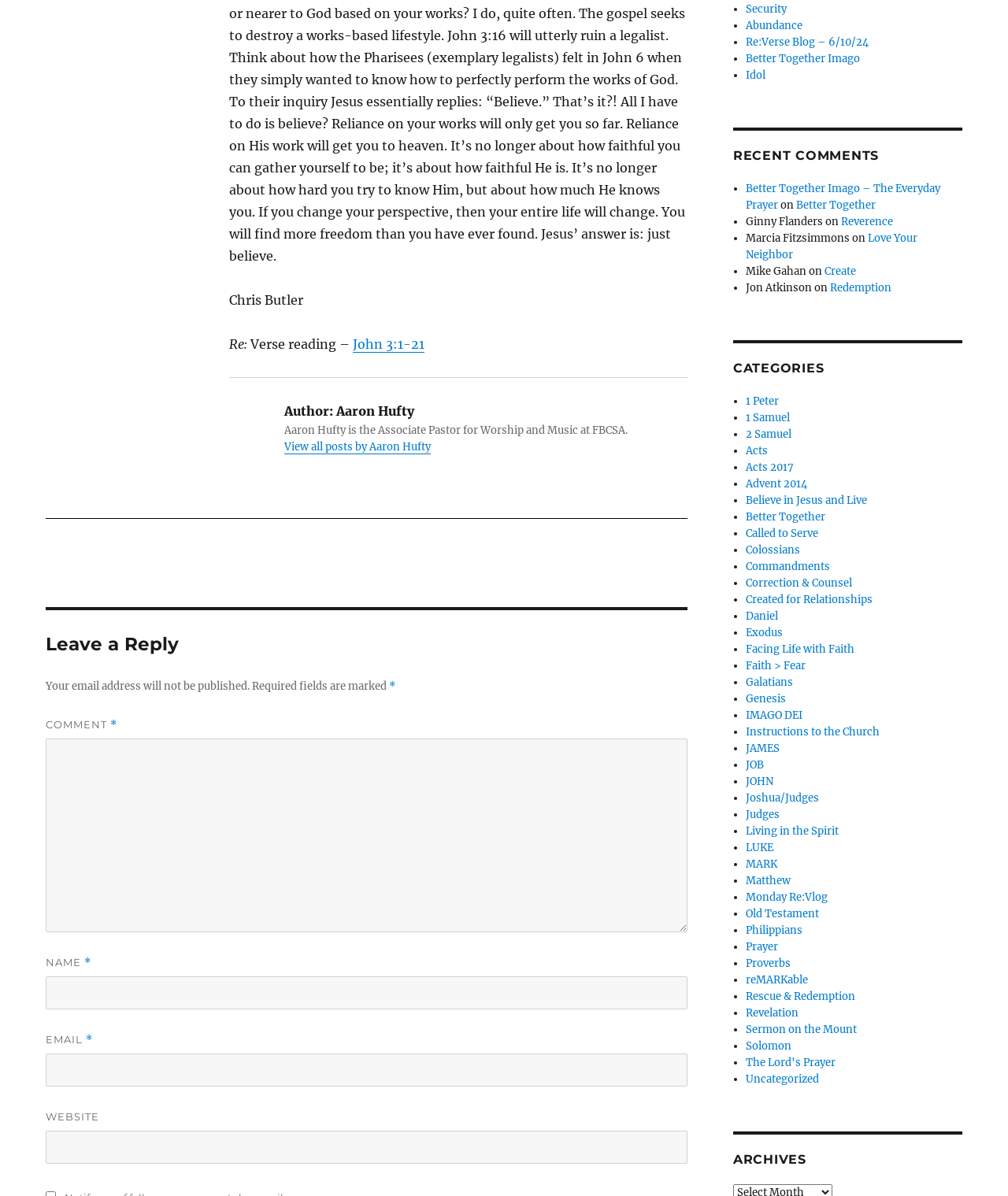Determine the bounding box for the described HTML element: "parent_node: WEBSITE name="url"". Ensure the coordinates are four float numbers between 0 and 1 in the format [left, top, right, bottom].

[0.045, 0.945, 0.682, 0.973]